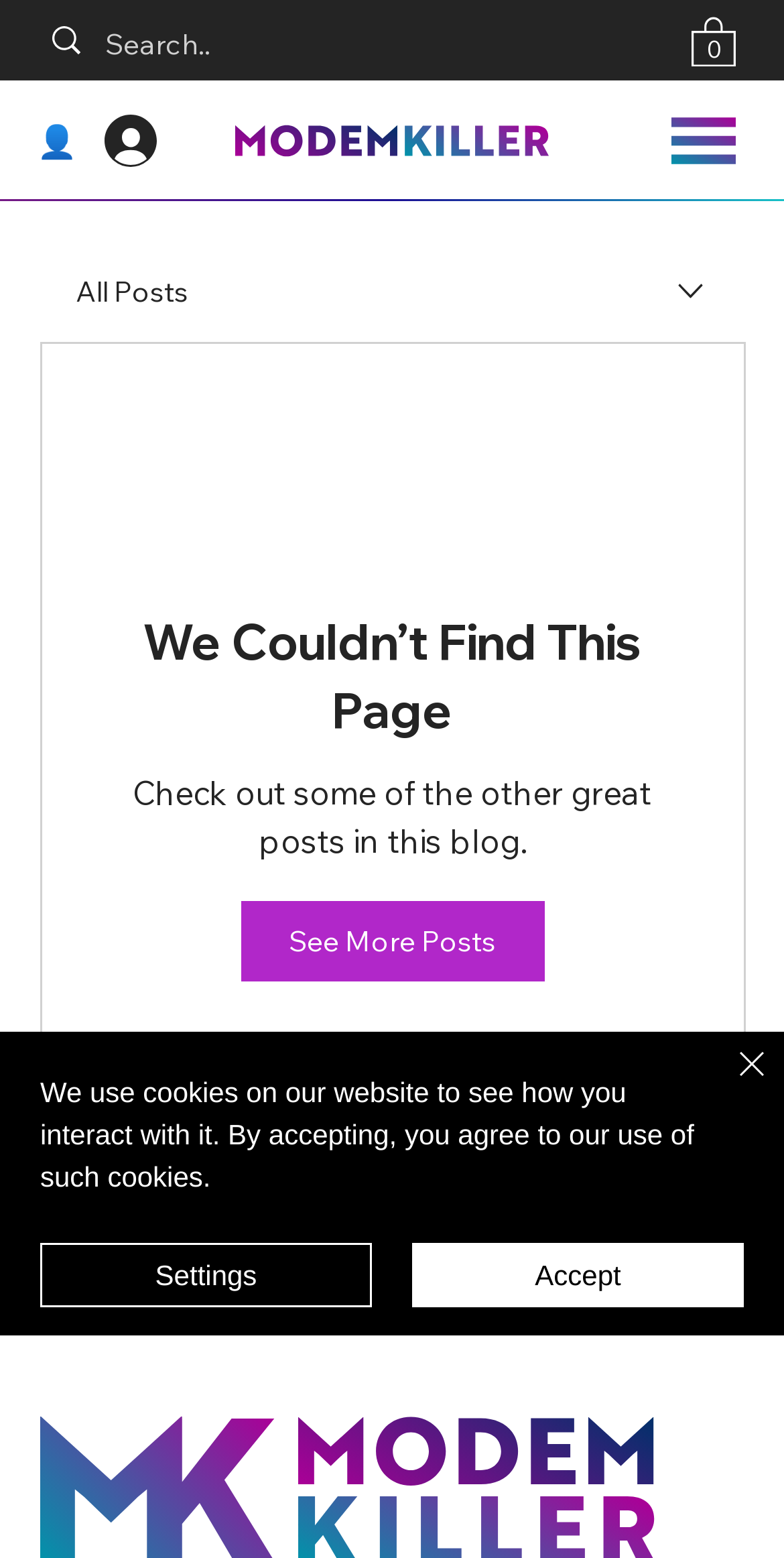Provide a thorough summary of the webpage.

The webpage is titled "Post | Modemkiller" and has a button with a user icon (👤) located at the top left corner. To the right of this button, there is an image. On the top right corner, there is a link to a cart with 0 items, accompanied by an SVG icon.

Below the cart link, there is a search bar with a magnifying glass icon and a search box that says "Search..". The search bar is located near the top of the page, spanning about half of the page's width.

To the right of the search bar, there is a link to the Modemkiller Logo, which is an image. On the top right corner, there is another button.

The main content of the page is divided into sections. There is a section with a heading that says "All Posts", accompanied by an image. Below this section, there is a combobox and a paragraph of text that says "We Couldn’t Find This Page". This is followed by another paragraph of text that says "Check out some of the other great posts in this blog." and a link to "See More Posts".

At the bottom of the page, there is a cookie alert that spans the full width of the page. The alert has three buttons: "Accept", "Settings", and "Close", with the "Close" button accompanied by a close icon.